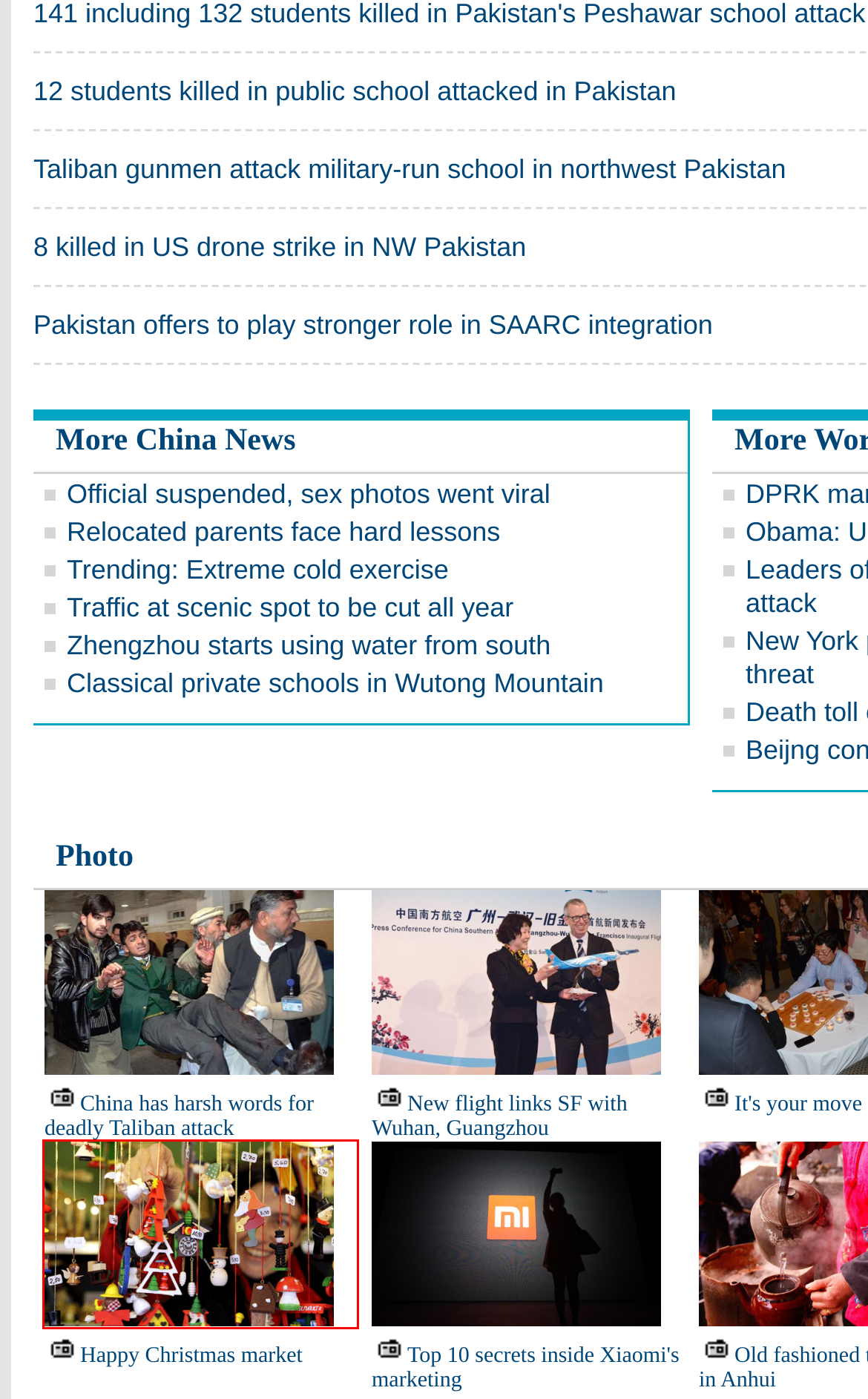Examine the screenshot of the webpage, noting the red bounding box around a UI element. Pick the webpage description that best matches the new page after the element in the red bounding box is clicked. Here are the candidates:
A. 12 students killed in public school attacked in Pakistan
 - World - Chinadaily.com.cn
B. Pakistan offers to play stronger role in SAARC integration
 - World - Chinadaily.com.cn
C. Top 10 secrets inside Xiaomi's marketing[1]- Chinadaily.com.cn
D. Taliban gunmen attack military-run school in northwest Pakistan
 - World - Chinadaily.com.cn
E. Economy on path of steady growth[1]|chinadaily.com.cn
F. Dai Ethnic Group[1]|chinadaily.com.cn
G. 8 killed in US drone strike in NW Pakistan
 - World - Chinadaily.com.cn
H. Happy Christmas market[1]- Chinadaily.com.cn

H